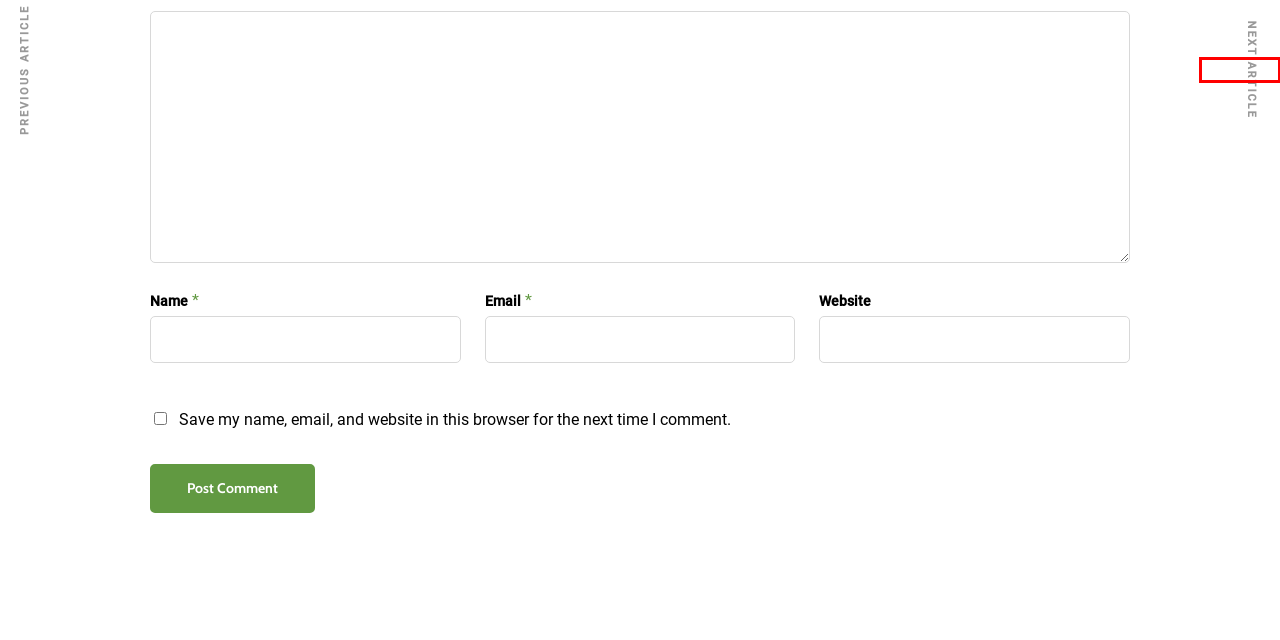Look at the screenshot of a webpage, where a red bounding box highlights an element. Select the best description that matches the new webpage after clicking the highlighted element. Here are the candidates:
A. BMI Calculator | Nairobi Bariatric Center
B. Mr. K. Bangit Story | Nairobi Bariatric Center
C. Testimonials | Nairobi Bariatric Center
D. Nairobi Bariatric Center | Contact Us
E. Gastric Sleeve | Nairobi Bariatric Center
F. Nairobi Bariatric Center | NBC Blog
G. Nairobi Bariatric Center | Weight Loss Clinic Kenya
H. Mrs. J. Wairimu story | Nairobi Bariatric Center

H